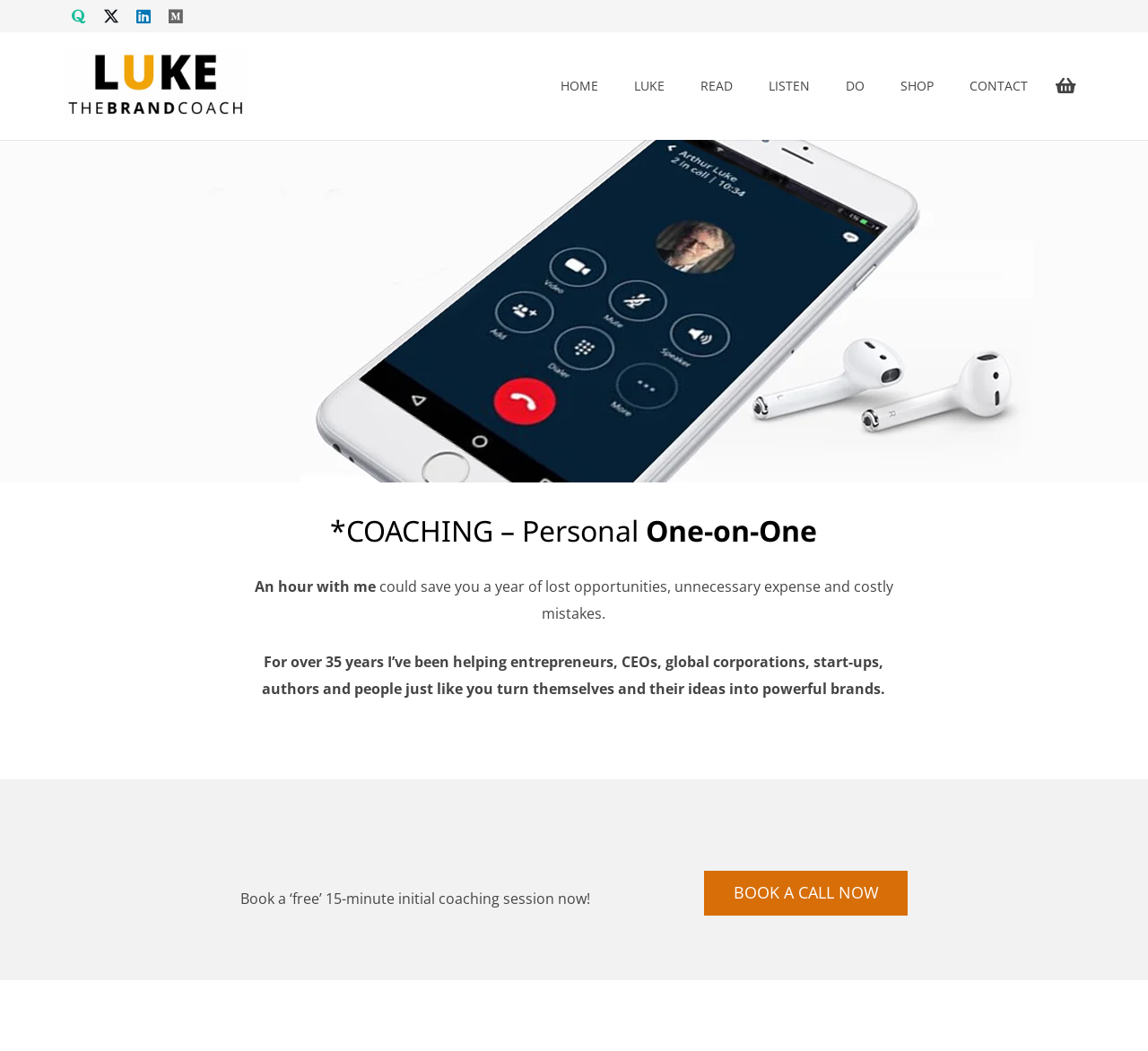Provide the bounding box coordinates in the format (top-left x, top-left y, bottom-right x, bottom-right y). All values are floating point numbers between 0 and 1. Determine the bounding box coordinate of the UI element described as: LISTEN

[0.654, 0.031, 0.721, 0.133]